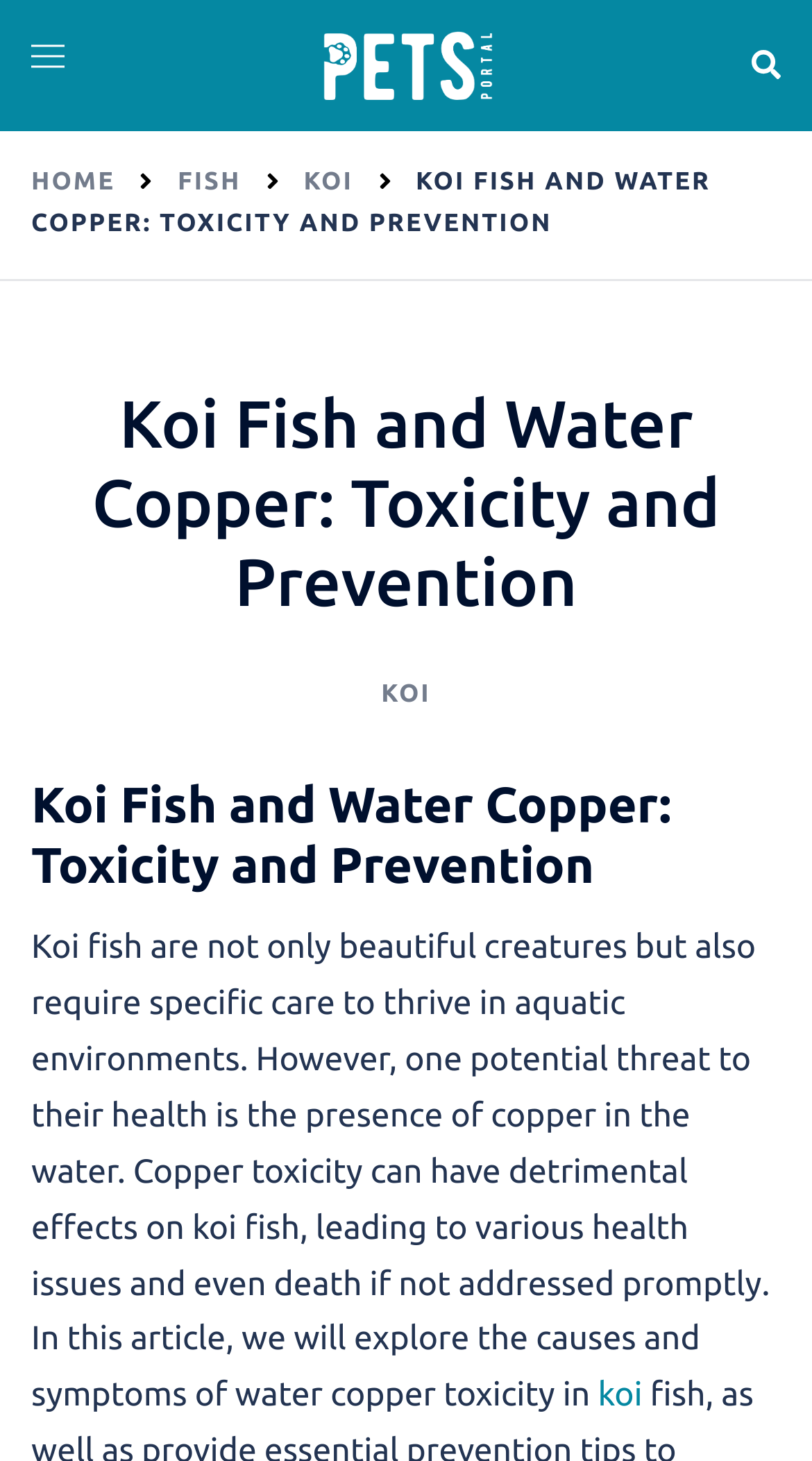Given the webpage screenshot, identify the bounding box of the UI element that matches this description: "Toggle menu".

[0.038, 0.028, 0.079, 0.054]